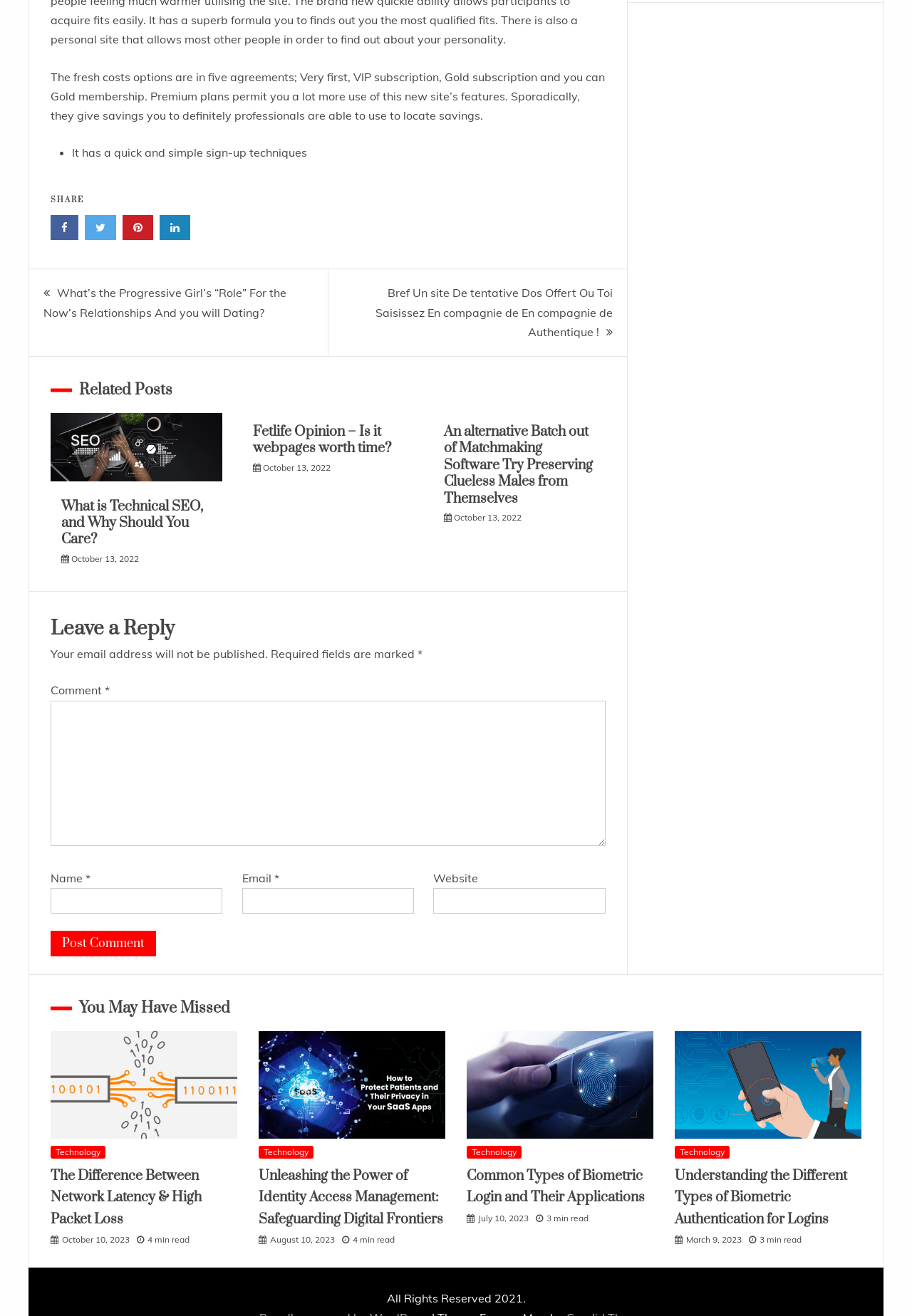What is the topic of the first related post?
Refer to the image and give a detailed answer to the query.

I looked at the 'Related Posts' section and found the first related post is titled 'What is Technical SEO, and Why Should You Care?'.